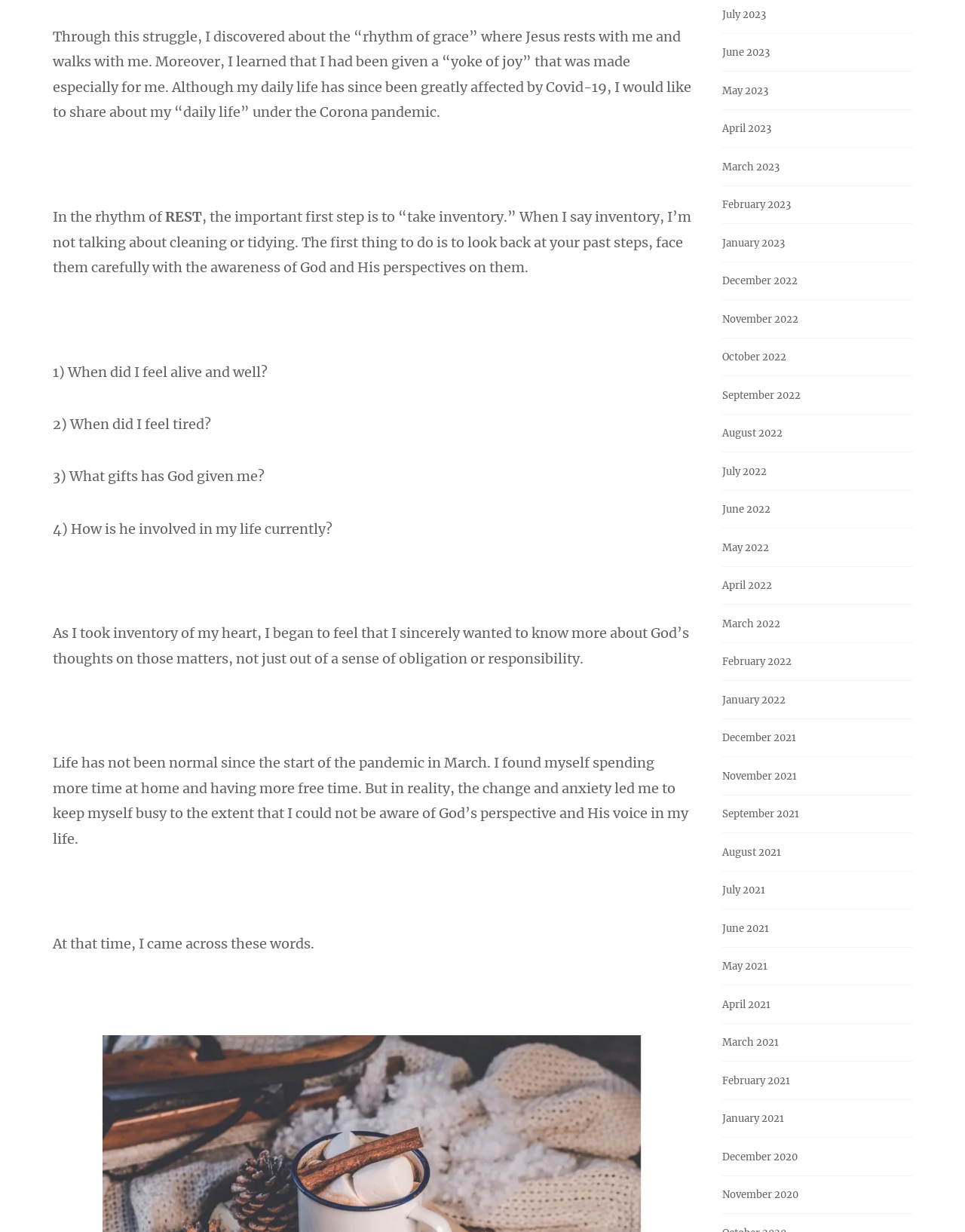What are the questions the author asks themselves during inventory?
By examining the image, provide a one-word or phrase answer.

Four questions